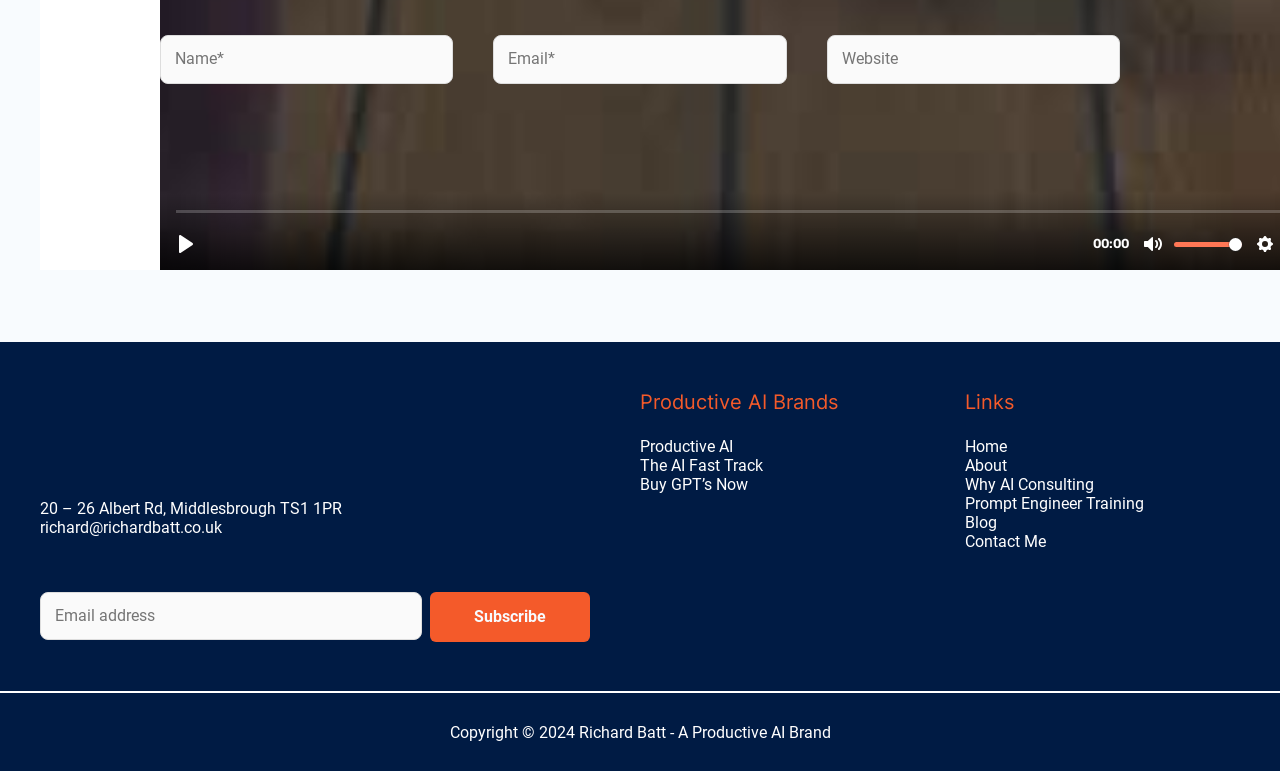Please identify the coordinates of the bounding box for the clickable region that will accomplish this instruction: "Click the Post Comment button".

[0.125, 0.195, 0.242, 0.257]